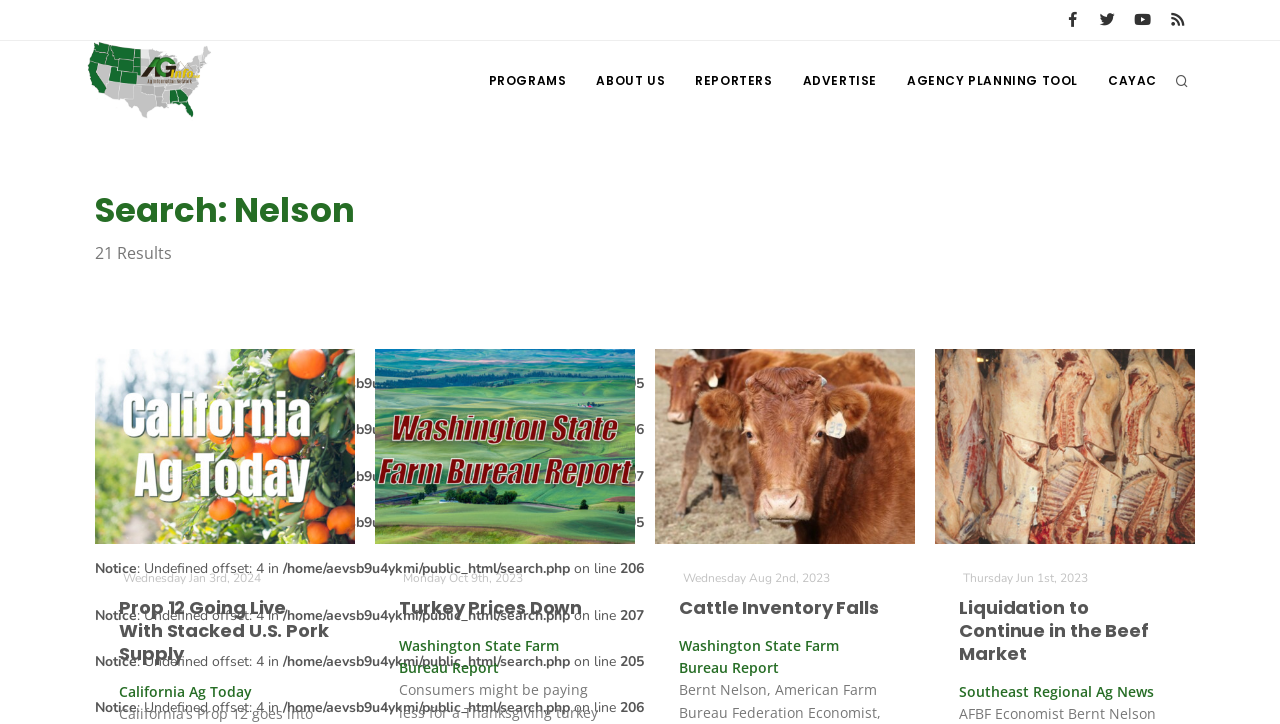Given the element description, predict the bounding box coordinates in the format (top-left x, top-left y, bottom-right x, bottom-right y). Make sure all values are between 0 and 1. Here is the element description: CAYAC

[0.856, 0.086, 0.913, 0.137]